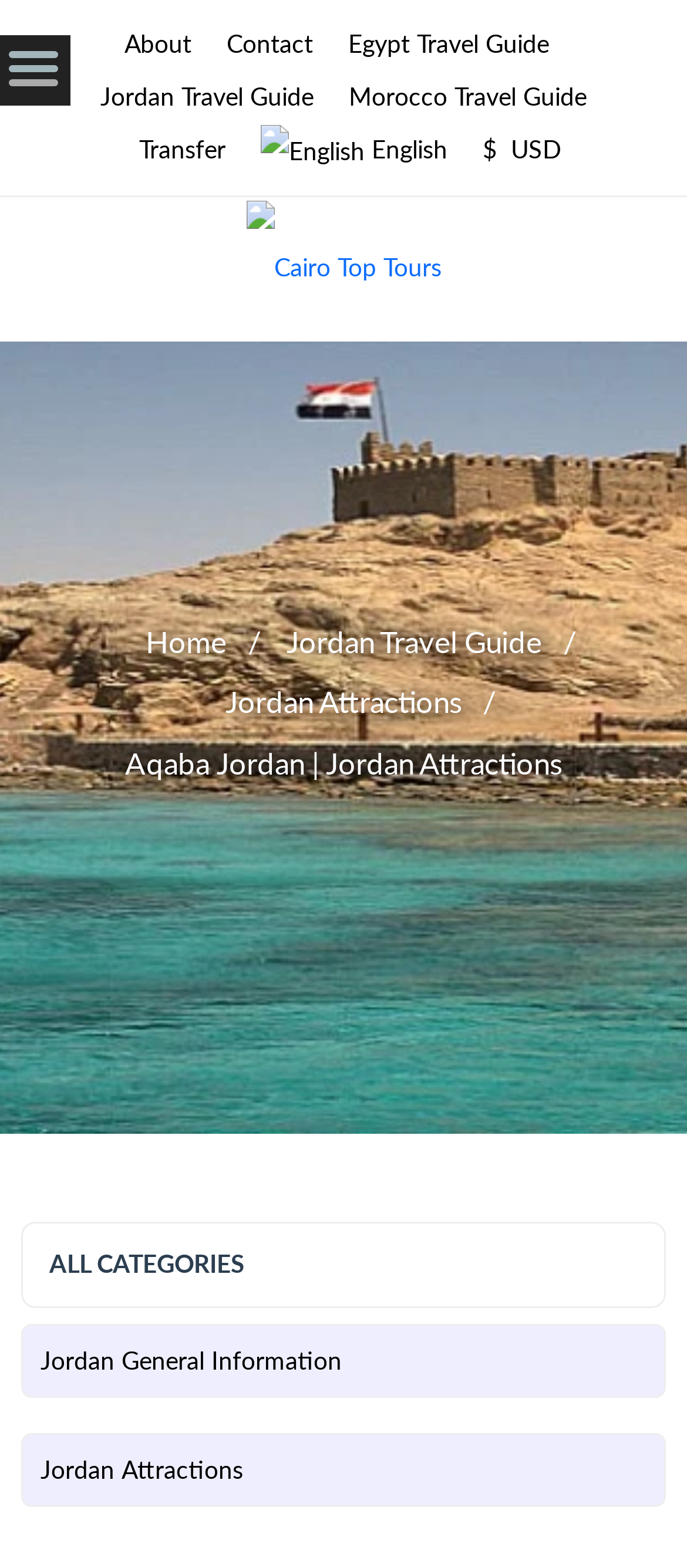Locate the bounding box coordinates of the clickable part needed for the task: "Go to Home page".

[0.212, 0.394, 0.329, 0.417]